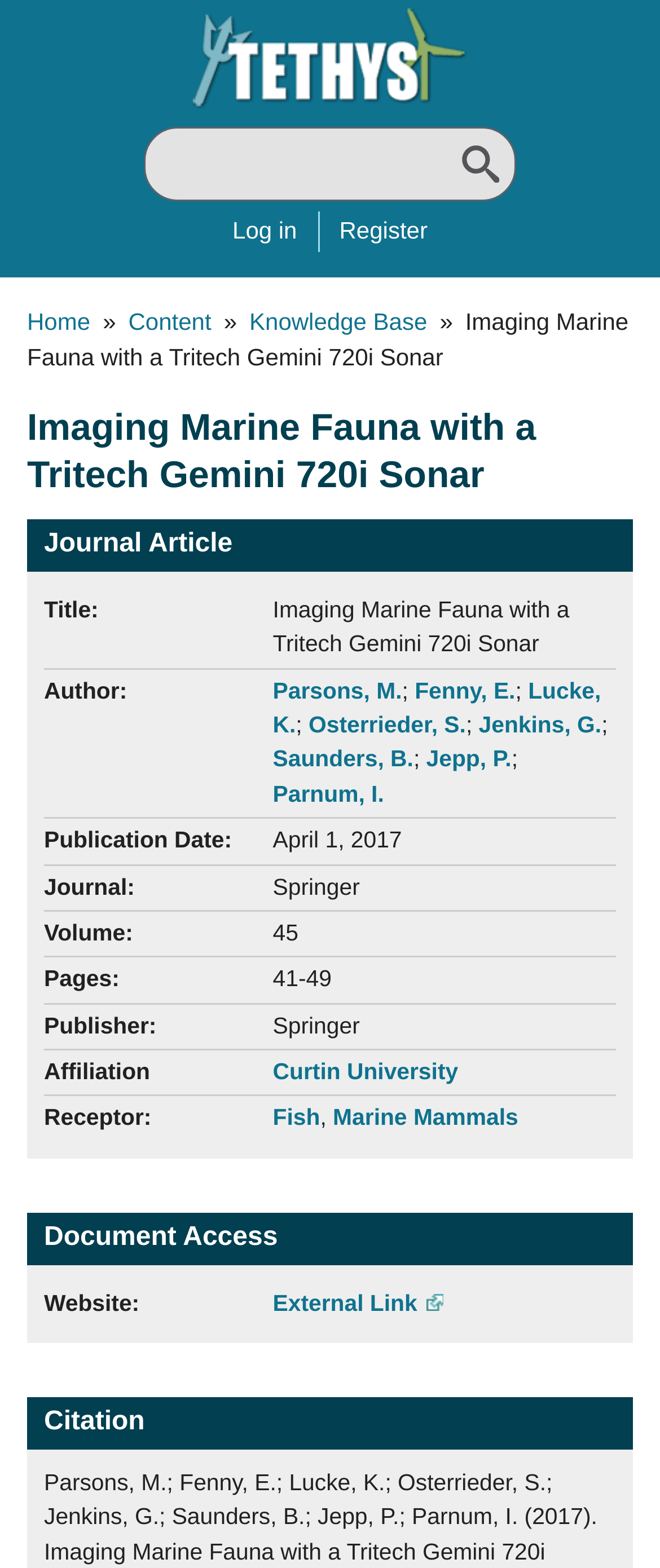Specify the bounding box coordinates of the area to click in order to execute this command: 'Click the 'Register' link'. The coordinates should consist of four float numbers ranging from 0 to 1, and should be formatted as [left, top, right, bottom].

[0.514, 0.138, 0.648, 0.155]